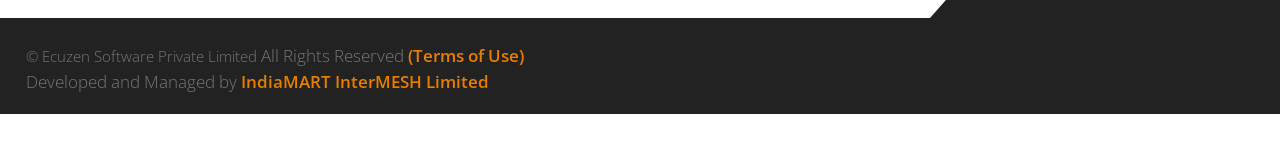Calculate the bounding box coordinates for the UI element based on the following description: "March 2021". Ensure the coordinates are four float numbers between 0 and 1, i.e., [left, top, right, bottom].

None